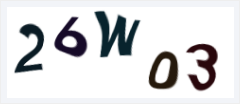What is the user prompted to do with the CAPTCHA characters?
Please answer the question with a detailed response using the information from the screenshot.

The user is prompted to input the 5 characters displayed in the CAPTCHA, '26W03', into a text box for validation purposes to ensure the integrity of submissions.